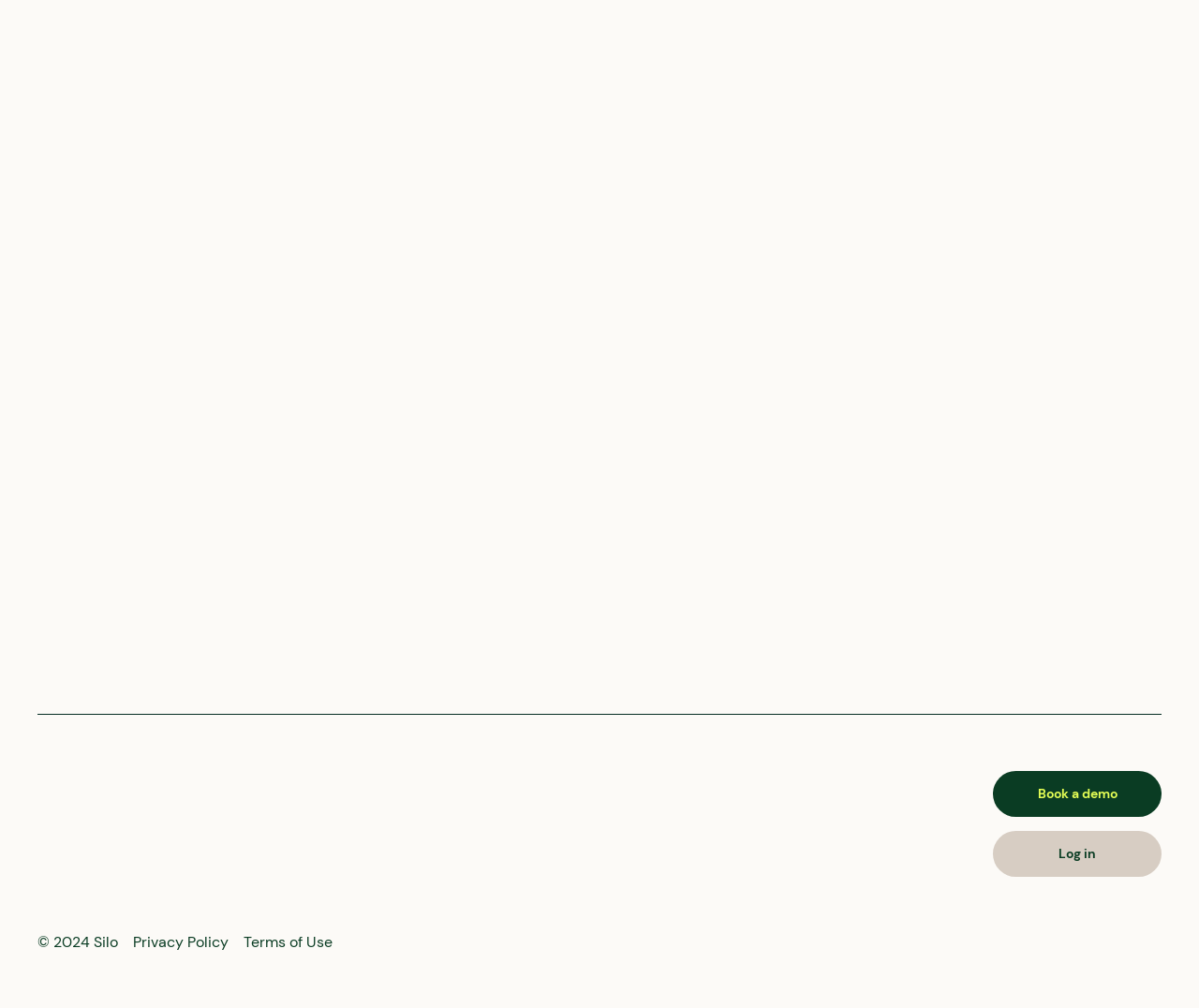What is the purpose of this webpage?
Using the details from the image, give an elaborate explanation to answer the question.

Based on the heading 'Want to book a demo with us?' and the presence of a form to input personal and business information, it appears that the purpose of this webpage is to allow users to book a demo with the company.